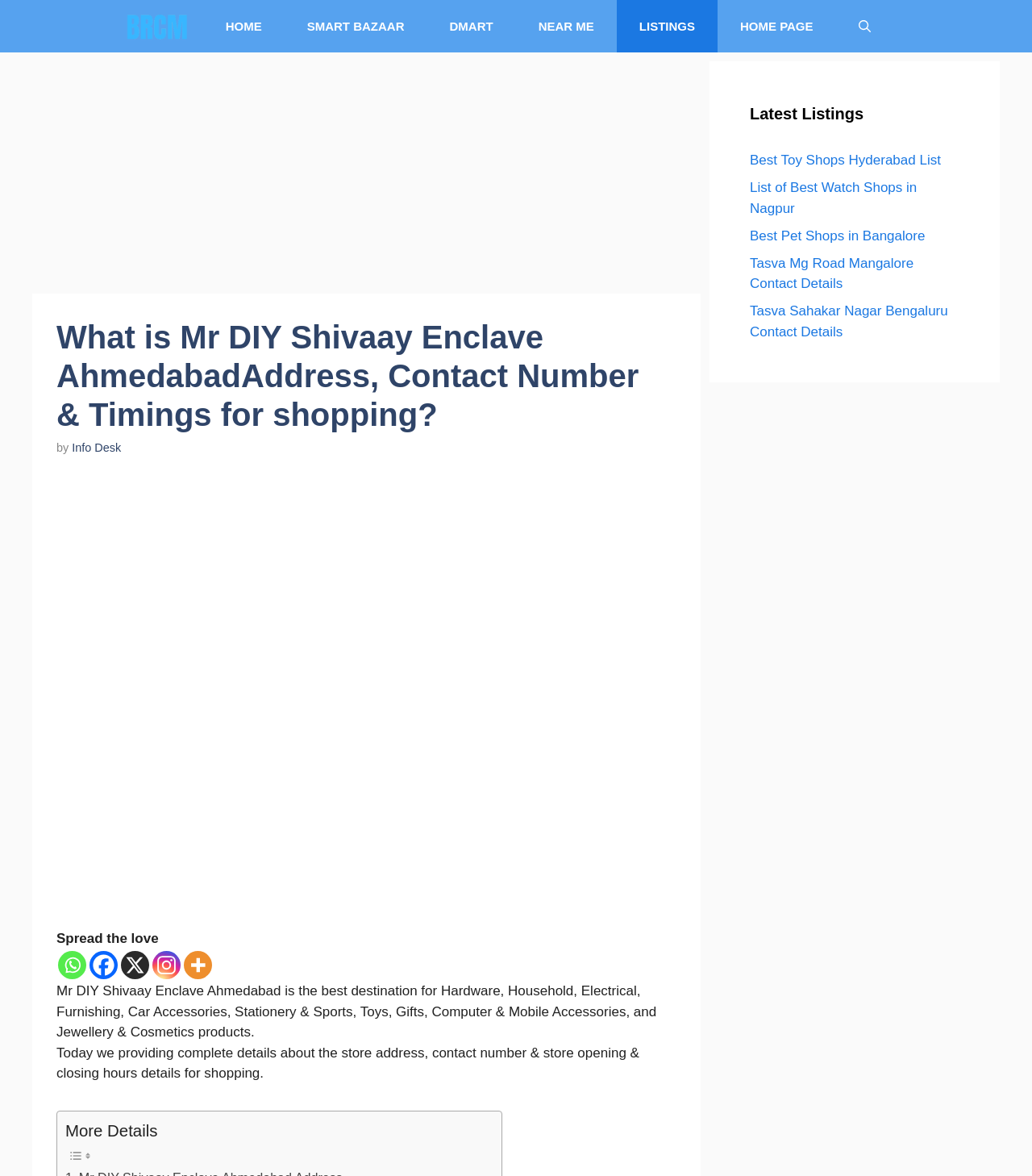From the element description aria-label="Open Search Bar", predict the bounding box coordinates of the UI element. The coordinates must be specified in the format (top-left x, top-left y, bottom-right x, bottom-right y) and should be within the 0 to 1 range.

[0.81, 0.0, 0.865, 0.045]